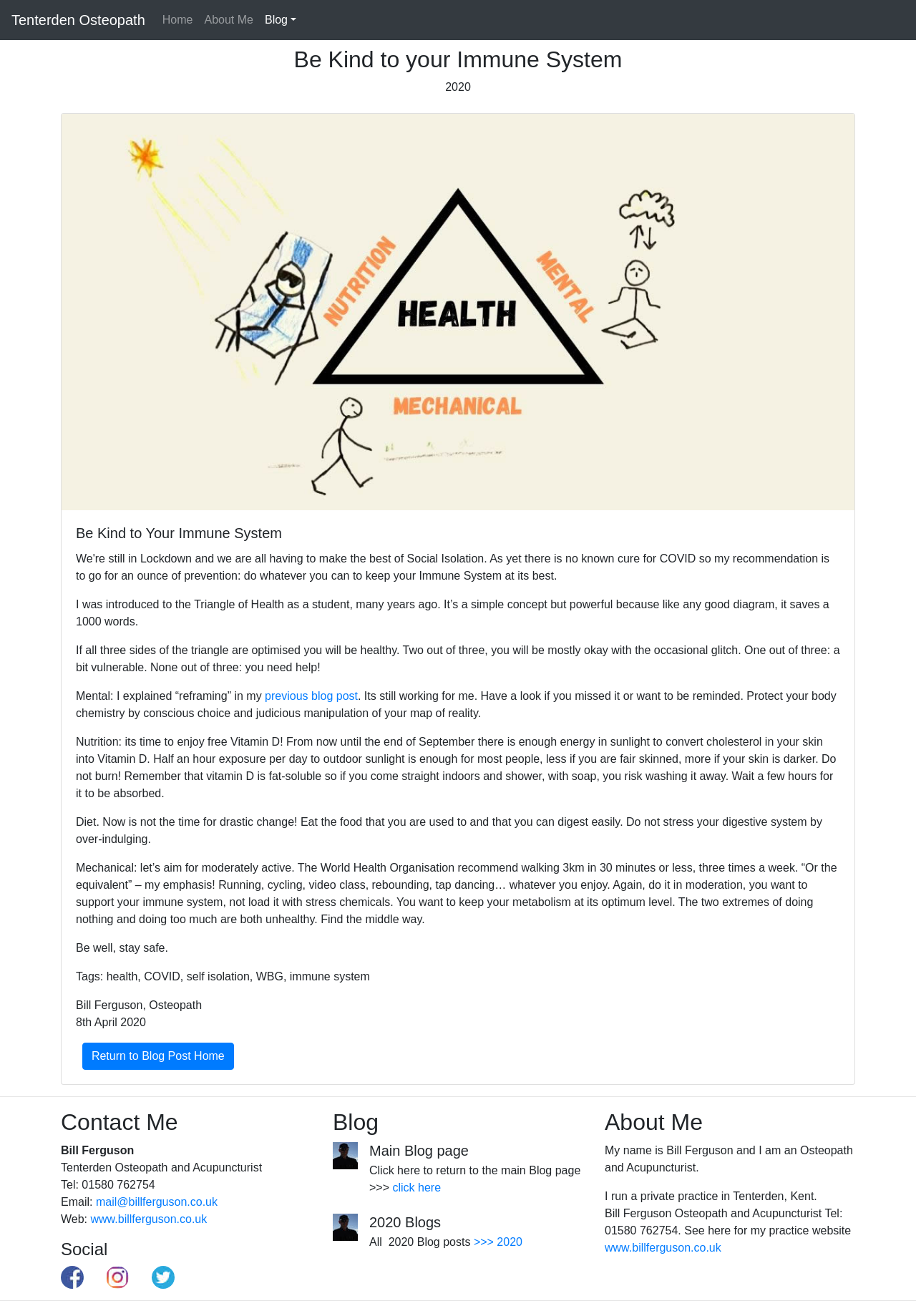Highlight the bounding box coordinates of the element you need to click to perform the following instruction: "Return to the main blog page."

[0.429, 0.898, 0.481, 0.907]